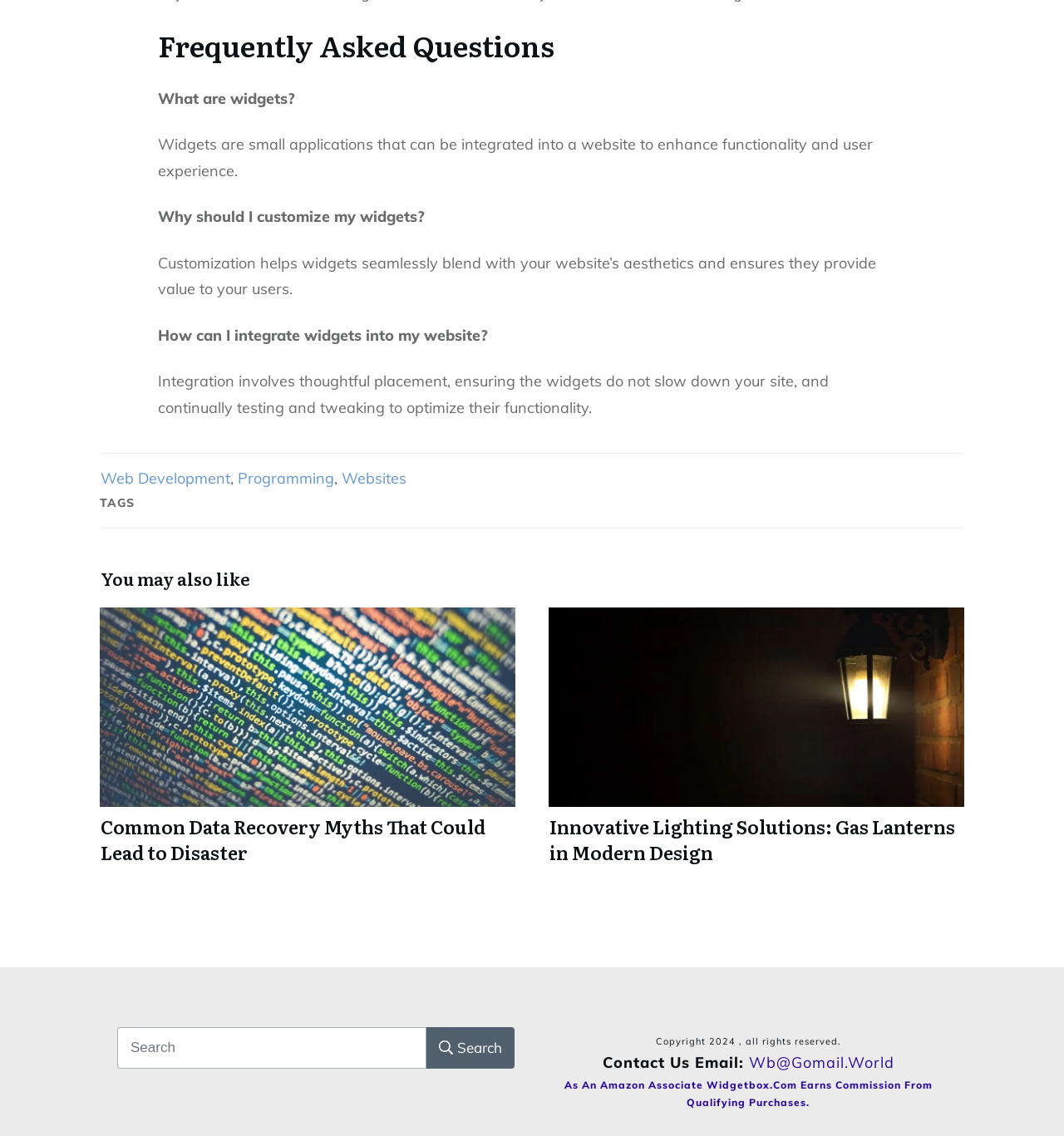What is the main topic of the FAQ section?
Please provide a detailed and thorough answer to the question.

The main topic of the FAQ section is 'Widgets' because the first question in the FAQ section is 'What are widgets?' and the subsequent questions are related to widgets.